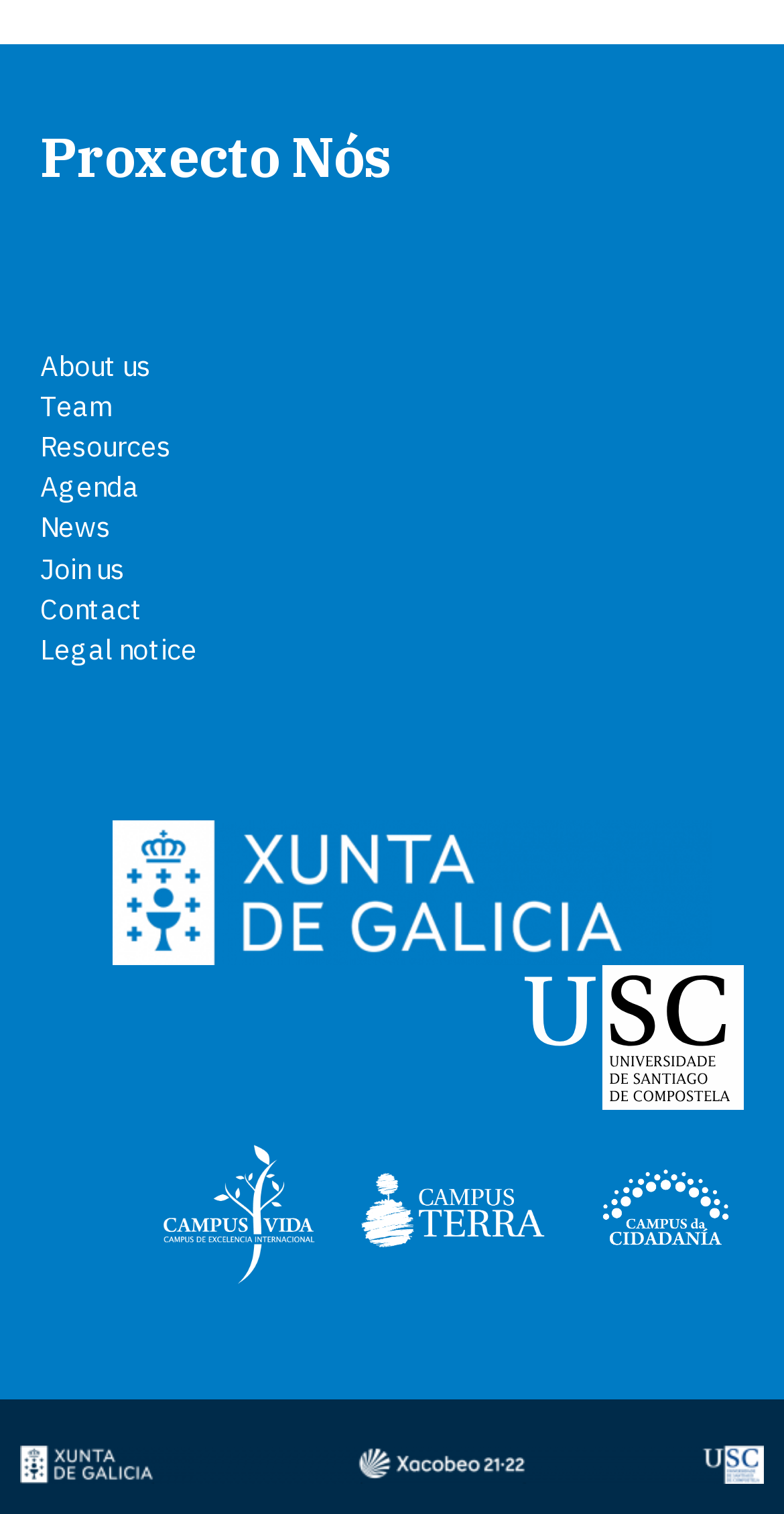Given the description Team, predict the bounding box coordinates of the UI element. Ensure the coordinates are in the format (top-left x, top-left y, bottom-right x, bottom-right y) and all values are between 0 and 1.

[0.051, 0.257, 0.141, 0.281]